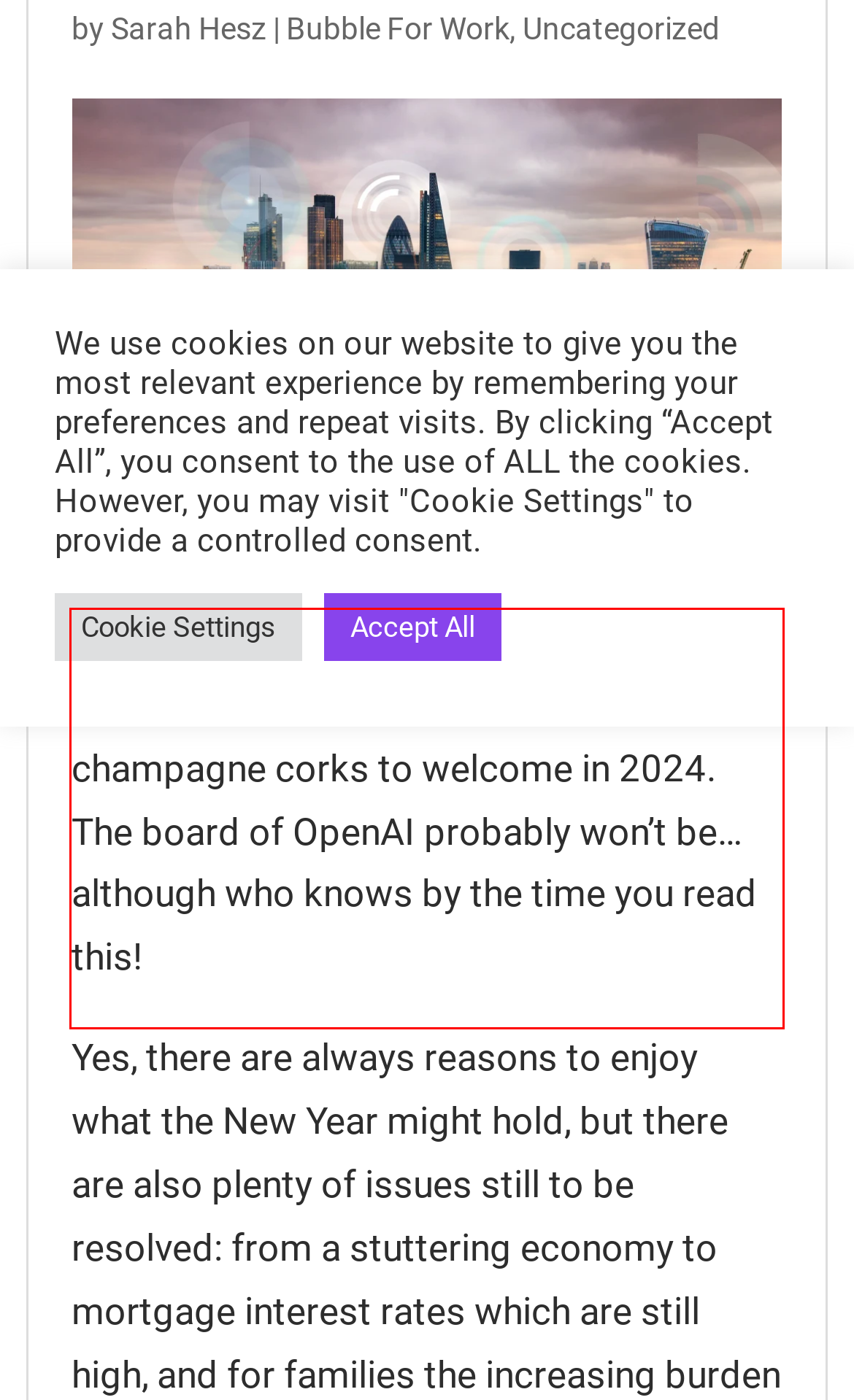Please perform OCR on the text content within the red bounding box that is highlighted in the provided webpage screenshot.

Everyone enjoys a good celebration. But not everyone will be popping the champagne corks to welcome in 2024. The board of OpenAI probably won’t be… although who knows by the time you read this!